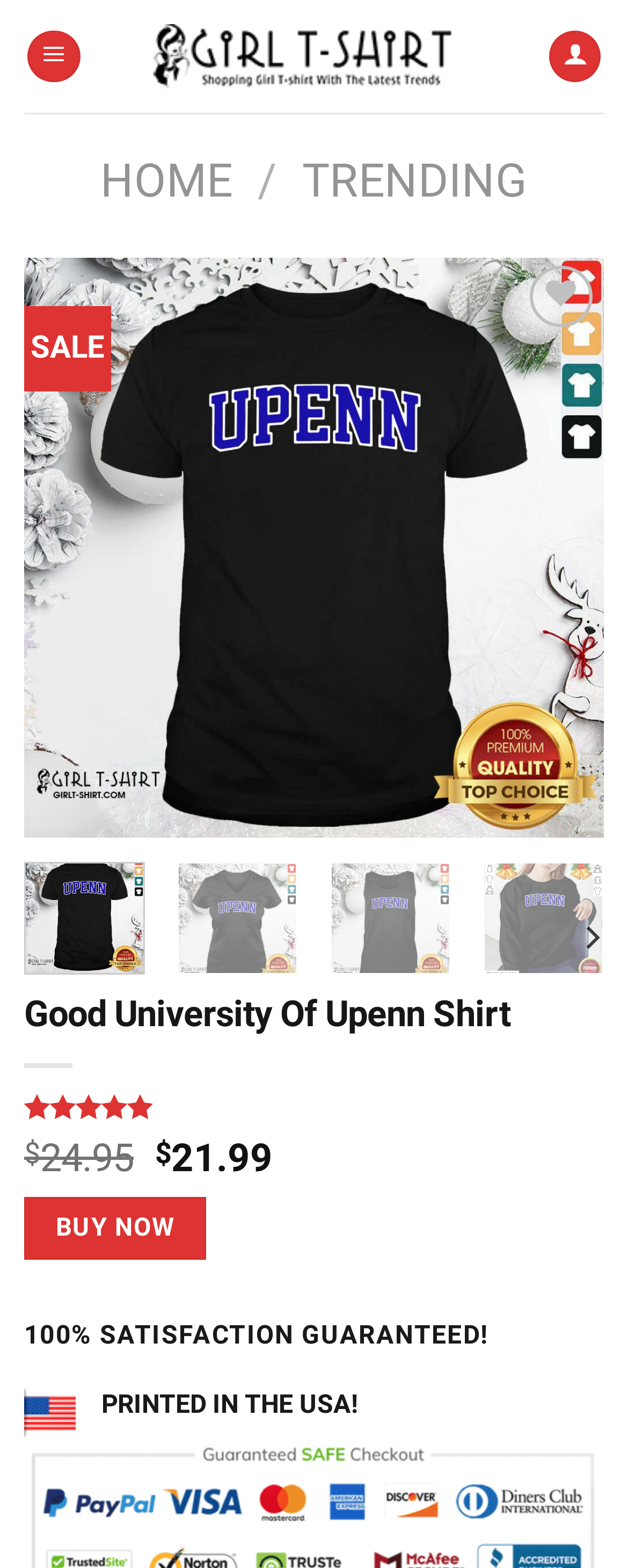Locate the bounding box coordinates of the element's region that should be clicked to carry out the following instruction: "Click the 'HOME' link". The coordinates need to be four float numbers between 0 and 1, i.e., [left, top, right, bottom].

[0.16, 0.098, 0.37, 0.133]